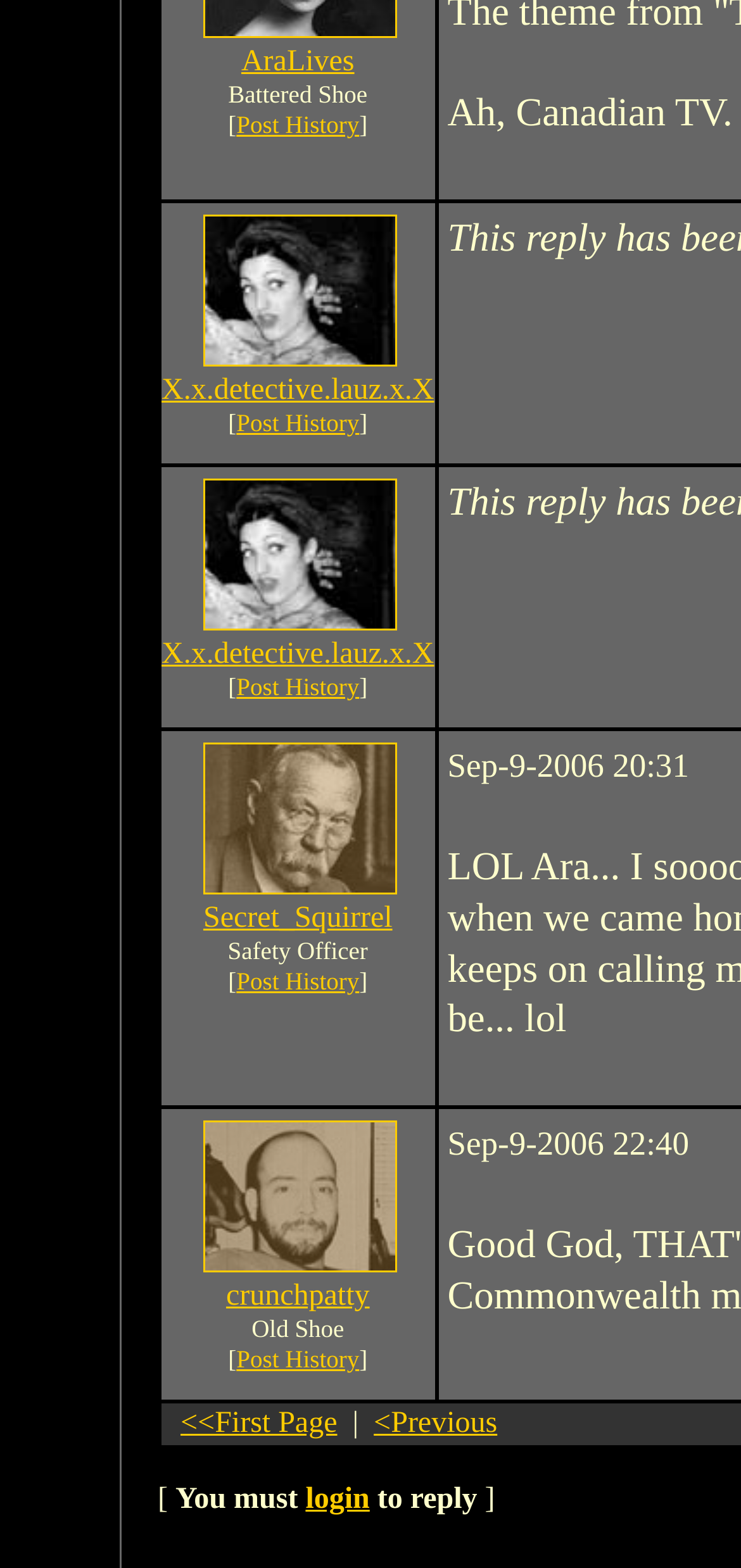Given the element description AraLives, identify the bounding box coordinates for the UI element on the webpage screenshot. The format should be (top-left x, top-left y, bottom-right x, bottom-right y), with values between 0 and 1.

[0.326, 0.029, 0.478, 0.05]